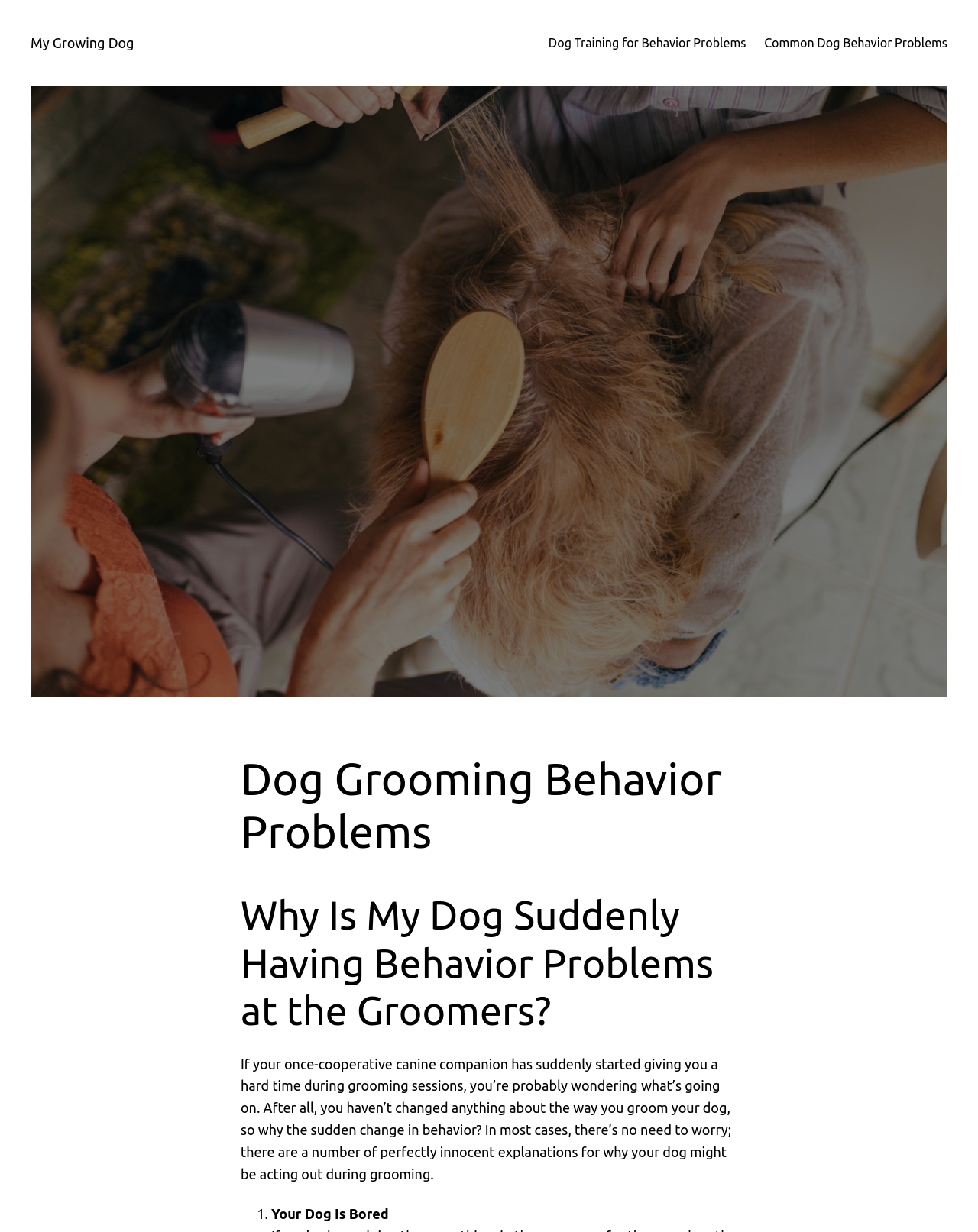What is the topic of the webpage?
Look at the image and respond to the question as thoroughly as possible.

Based on the webpage's content, including the heading 'Dog Grooming Behavior Problems' and the text 'If your once-cooperative canine companion has suddenly started giving you a hard time during grooming sessions, you’re probably wondering what’s going on.', it is clear that the topic of the webpage is related to dog grooming behavior problems.